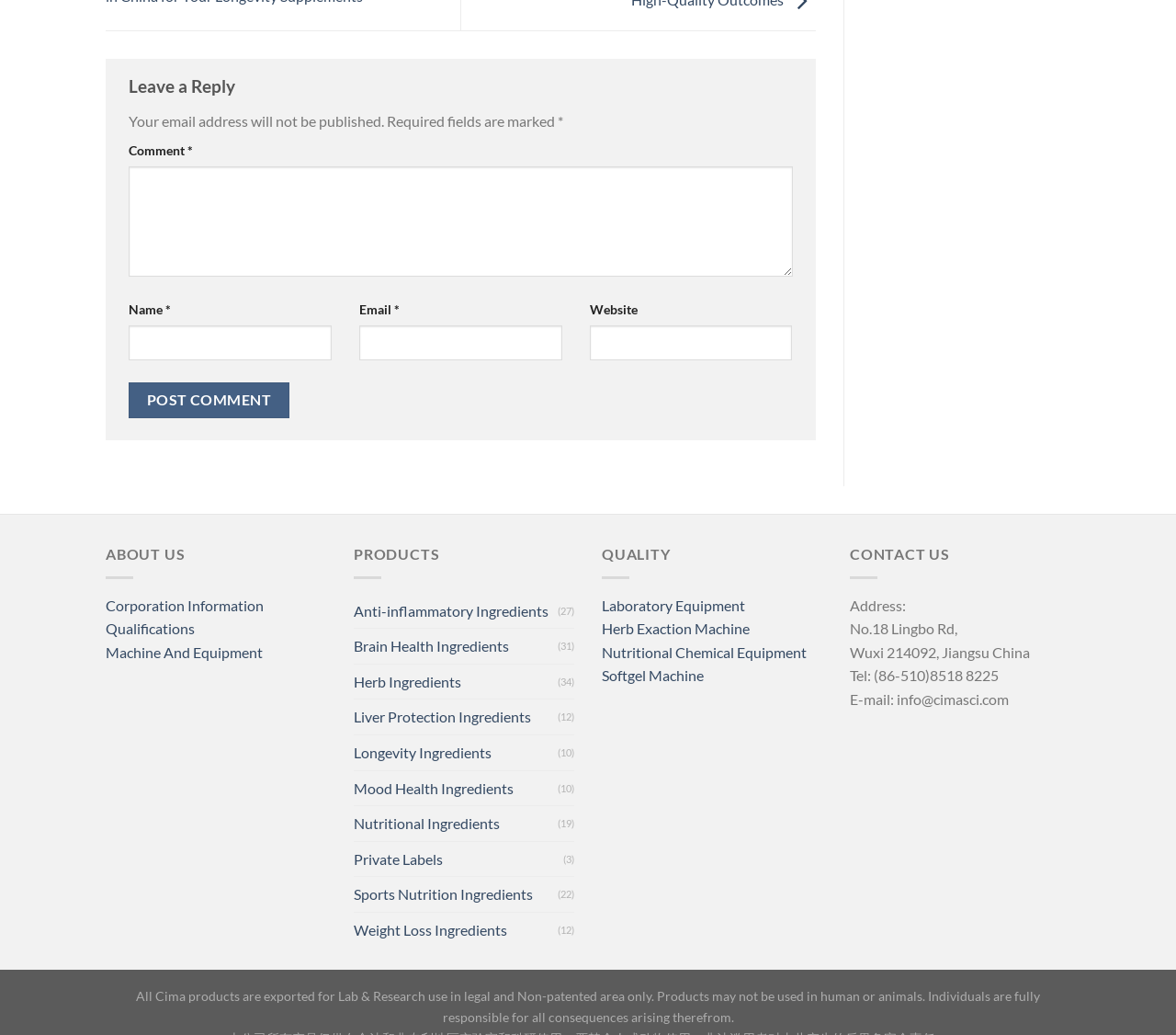Use a single word or phrase to answer the question: What is the purpose of the comment section?

Leave a reply